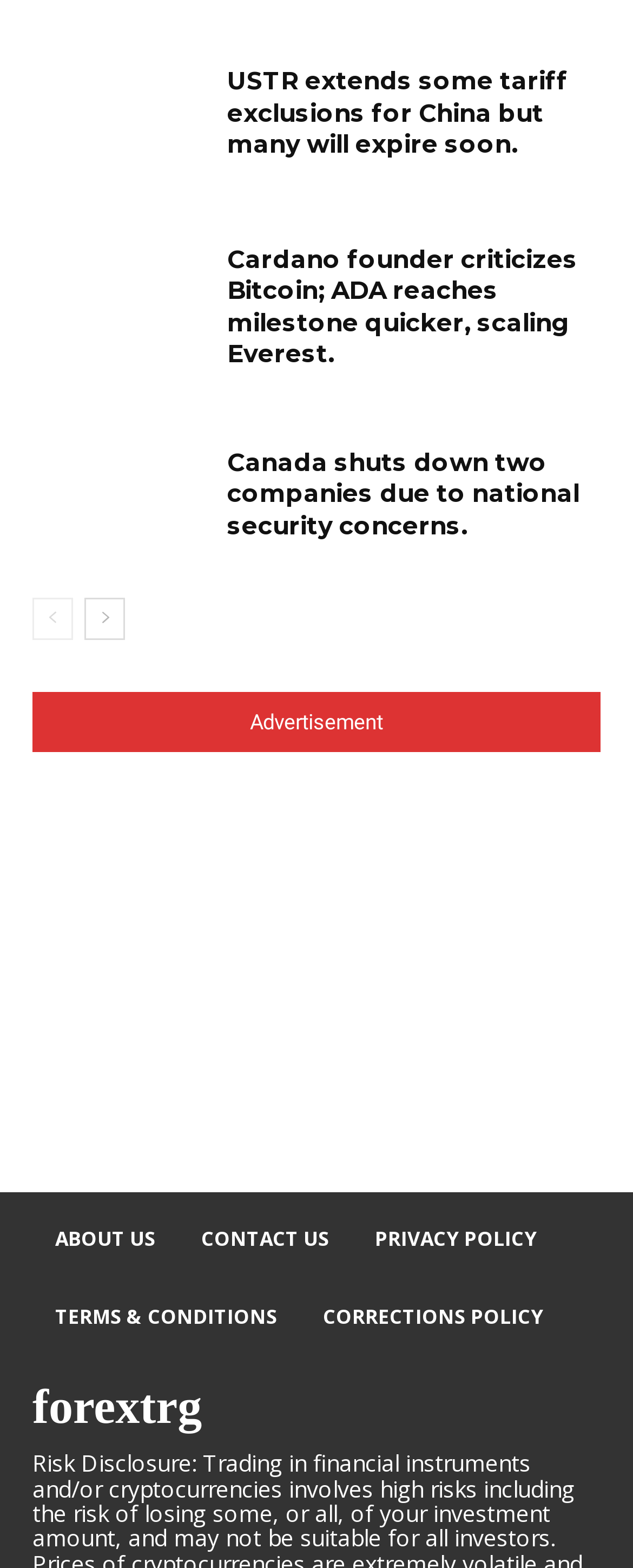Determine the bounding box coordinates of the element's region needed to click to follow the instruction: "Go to previous page". Provide these coordinates as four float numbers between 0 and 1, formatted as [left, top, right, bottom].

[0.051, 0.382, 0.115, 0.409]